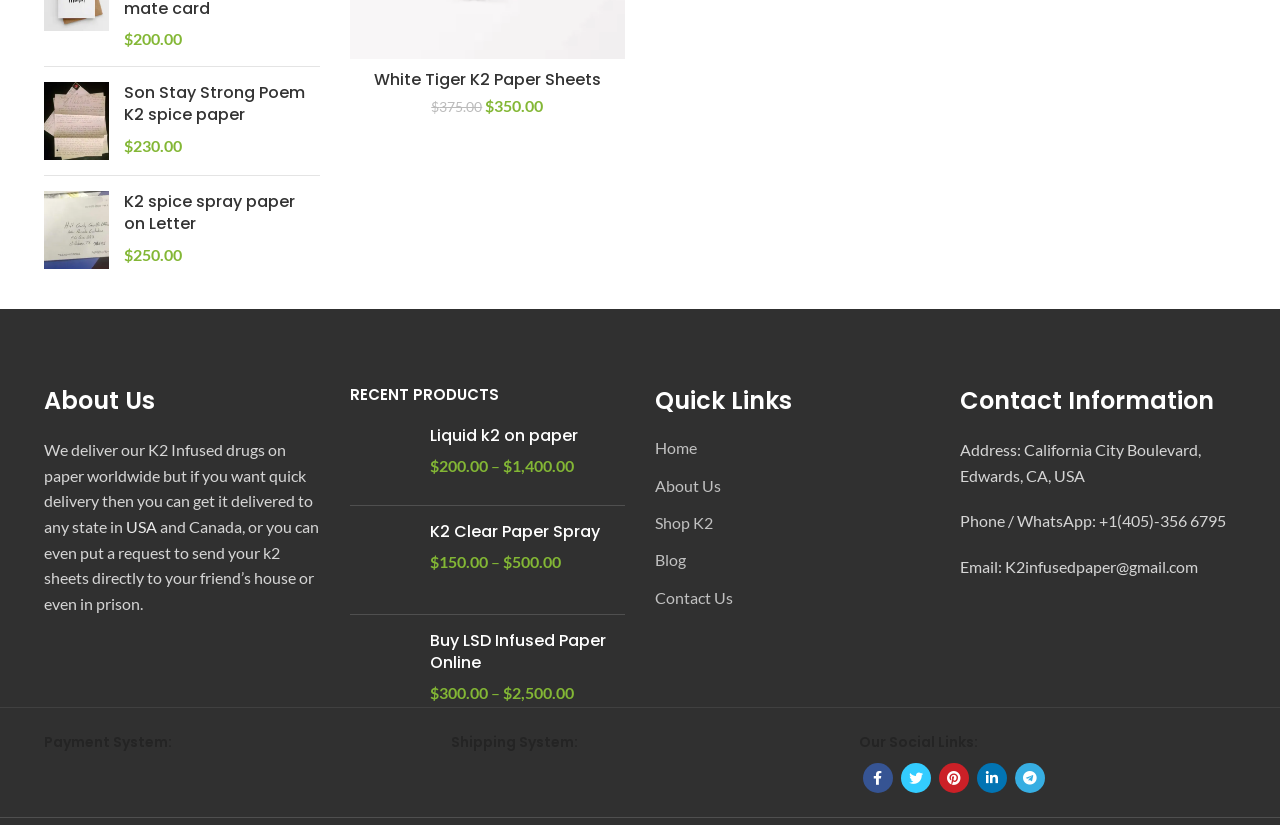Look at the image and give a detailed response to the following question: What is the phone number listed for contact?

I found the phone number by looking at the StaticText element under the 'Contact Information' heading, which shows the phone number '+1(405)-356 6795'.